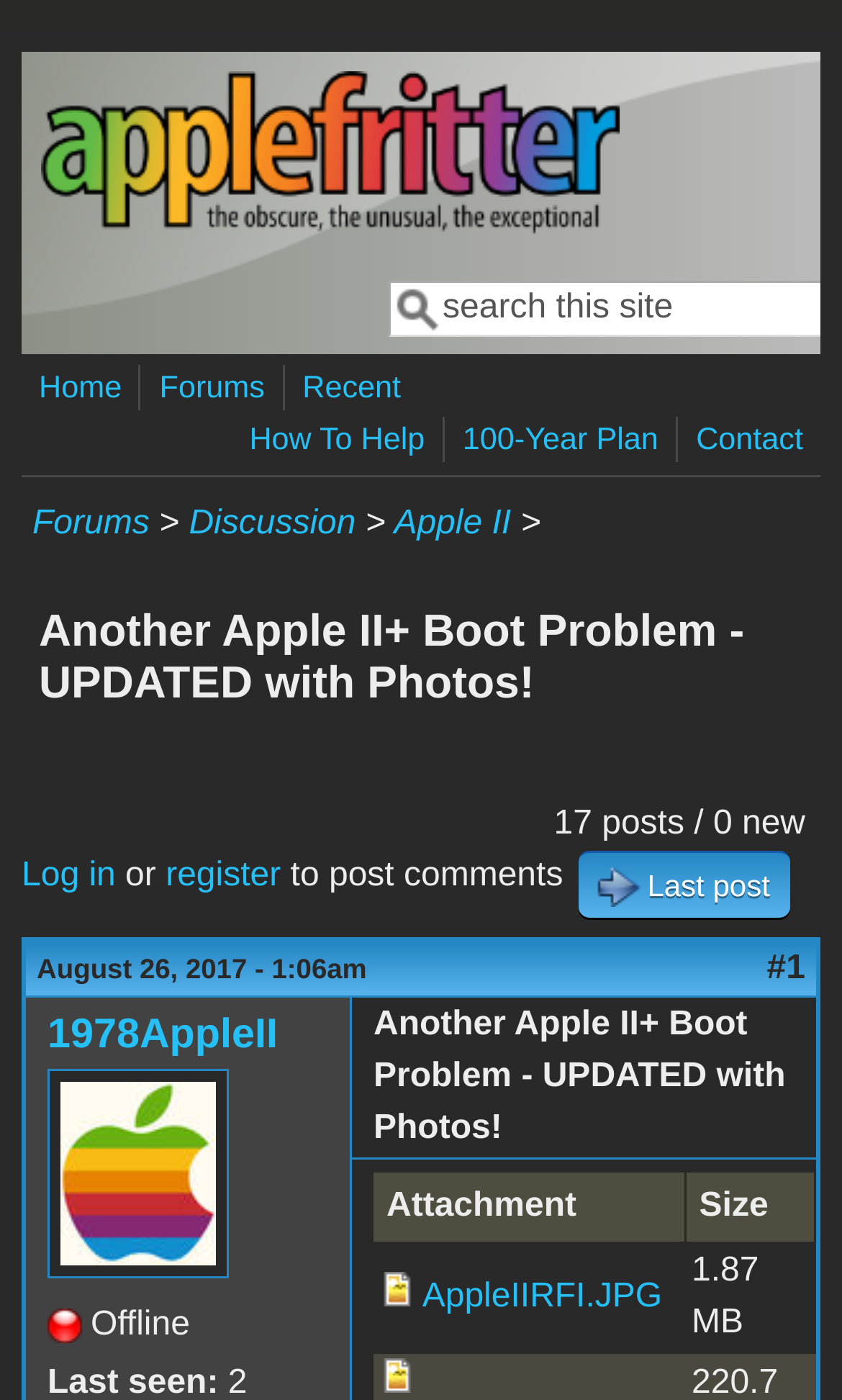Please determine the main heading text of this webpage.

Another Apple II+ Boot Problem - UPDATED with Photos!